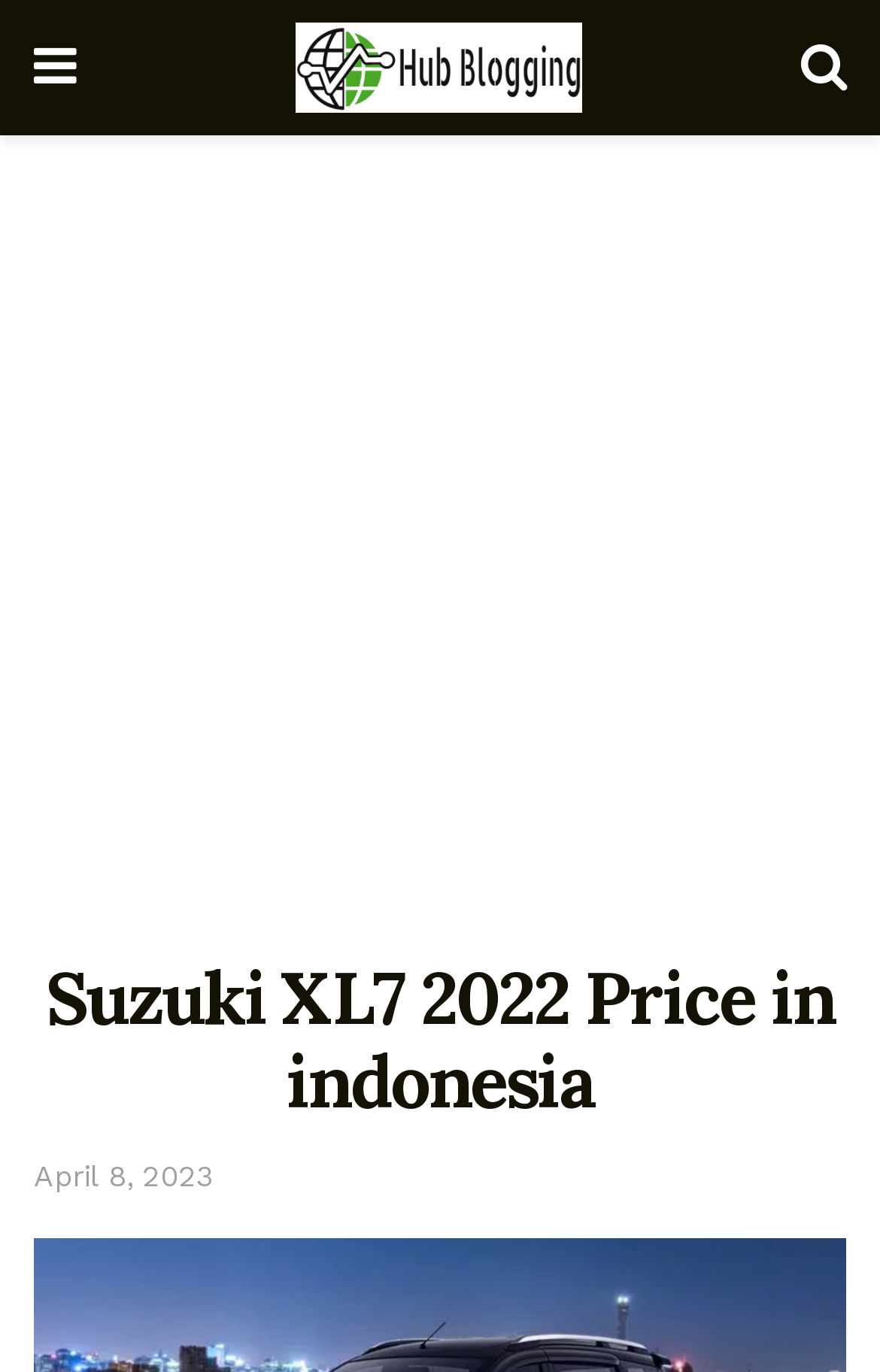Determine the bounding box for the described HTML element: "alt="Hub Blogging"". Ensure the coordinates are four float numbers between 0 and 1 in the format [left, top, right, bottom].

[0.336, 0.016, 0.662, 0.082]